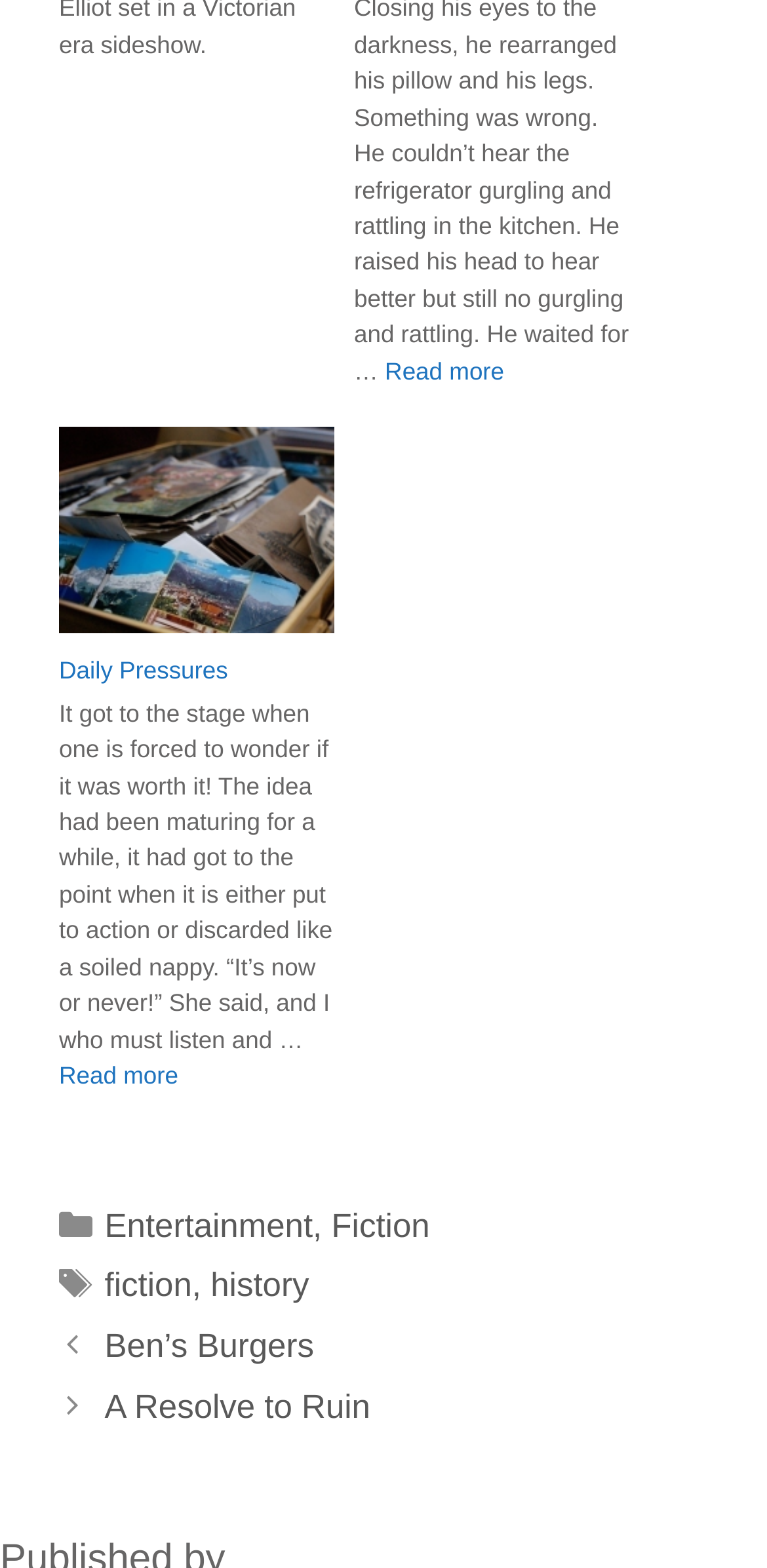Identify the bounding box coordinates of the clickable region necessary to fulfill the following instruction: "Read more about He Always Knew". The bounding box coordinates should be four float numbers between 0 and 1, i.e., [left, top, right, bottom].

[0.502, 0.228, 0.657, 0.245]